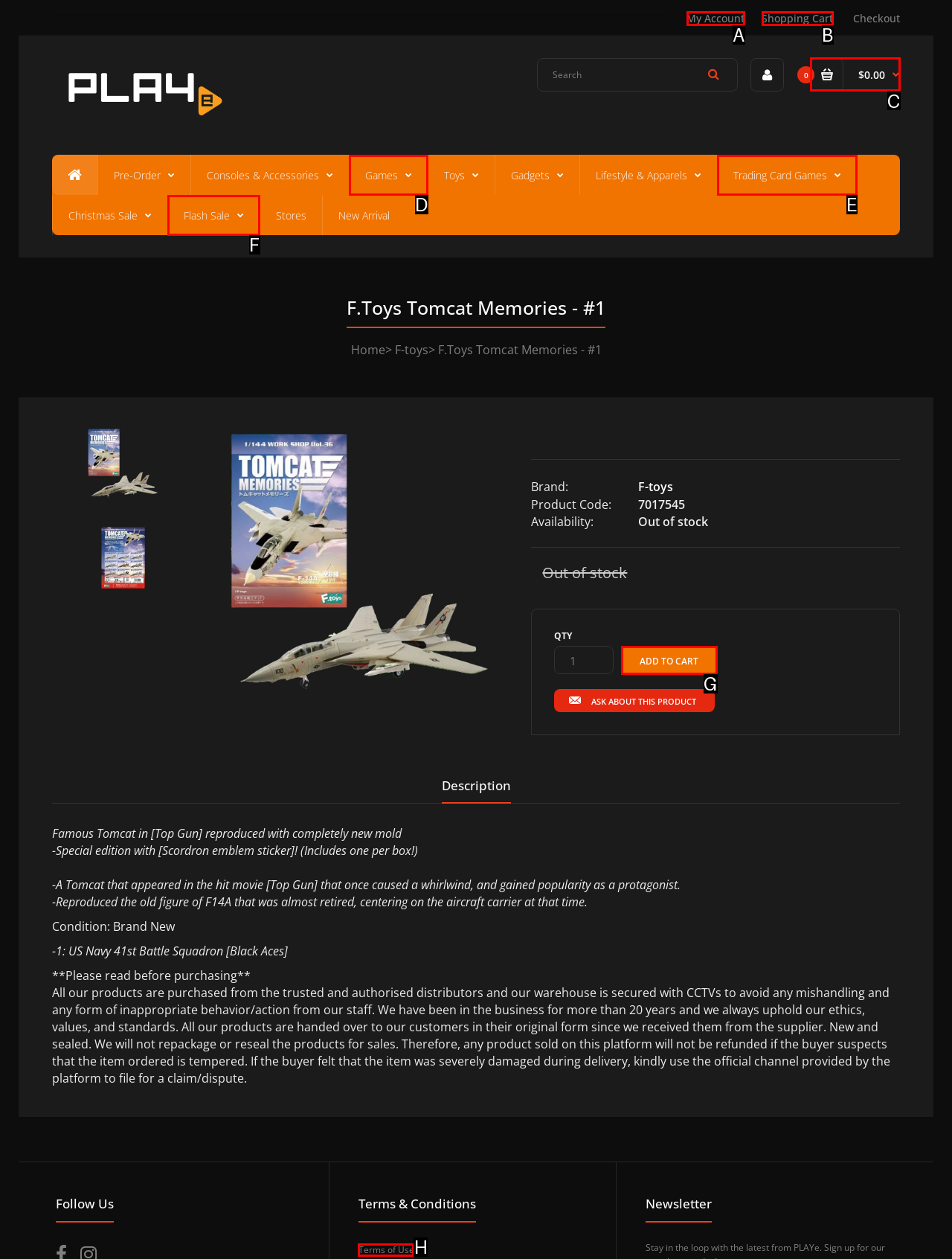Based on the element description: title="Back To Top", choose the best matching option. Provide the letter of the option directly.

None